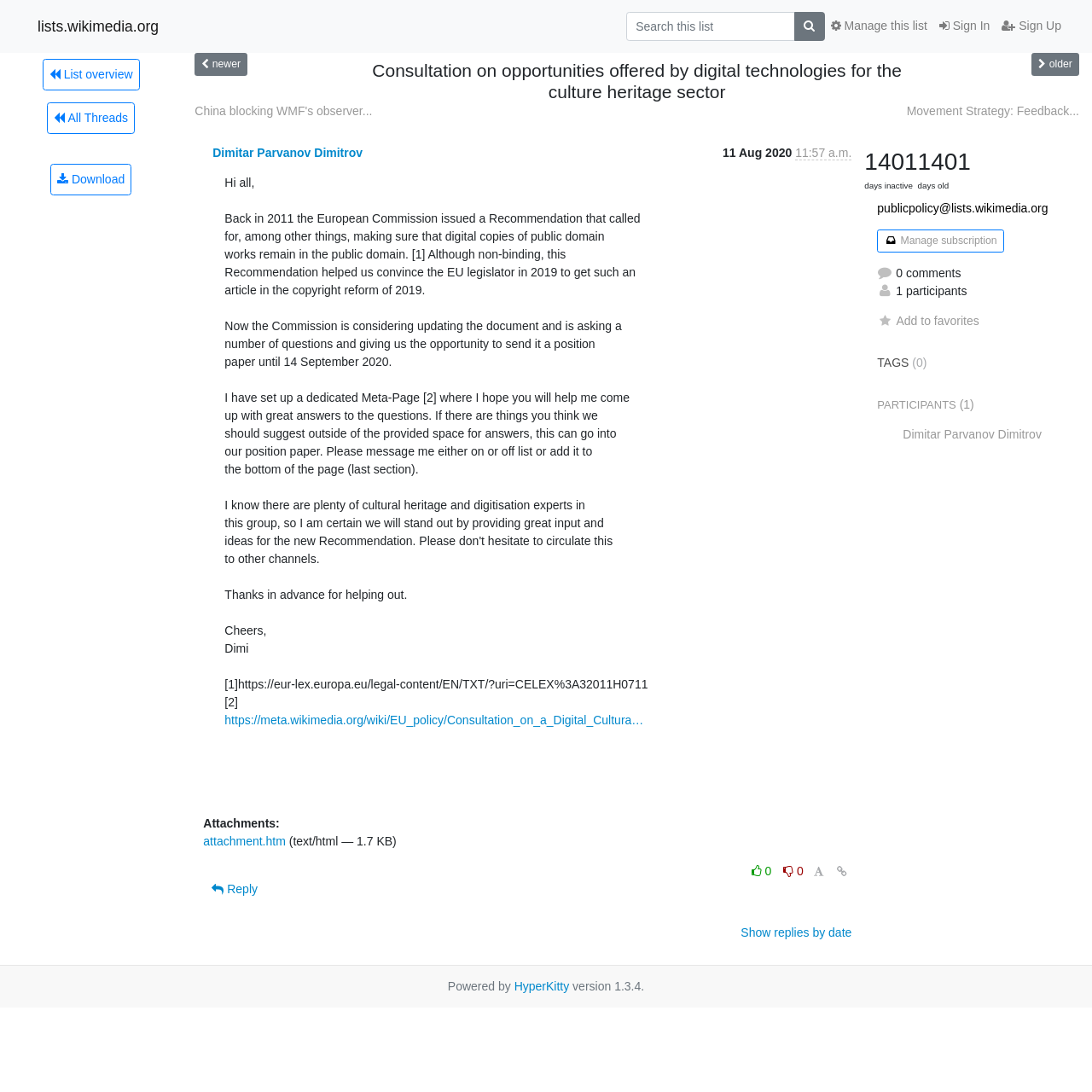Answer the question in one word or a short phrase:
What is the name of the list?

Publicpolicy